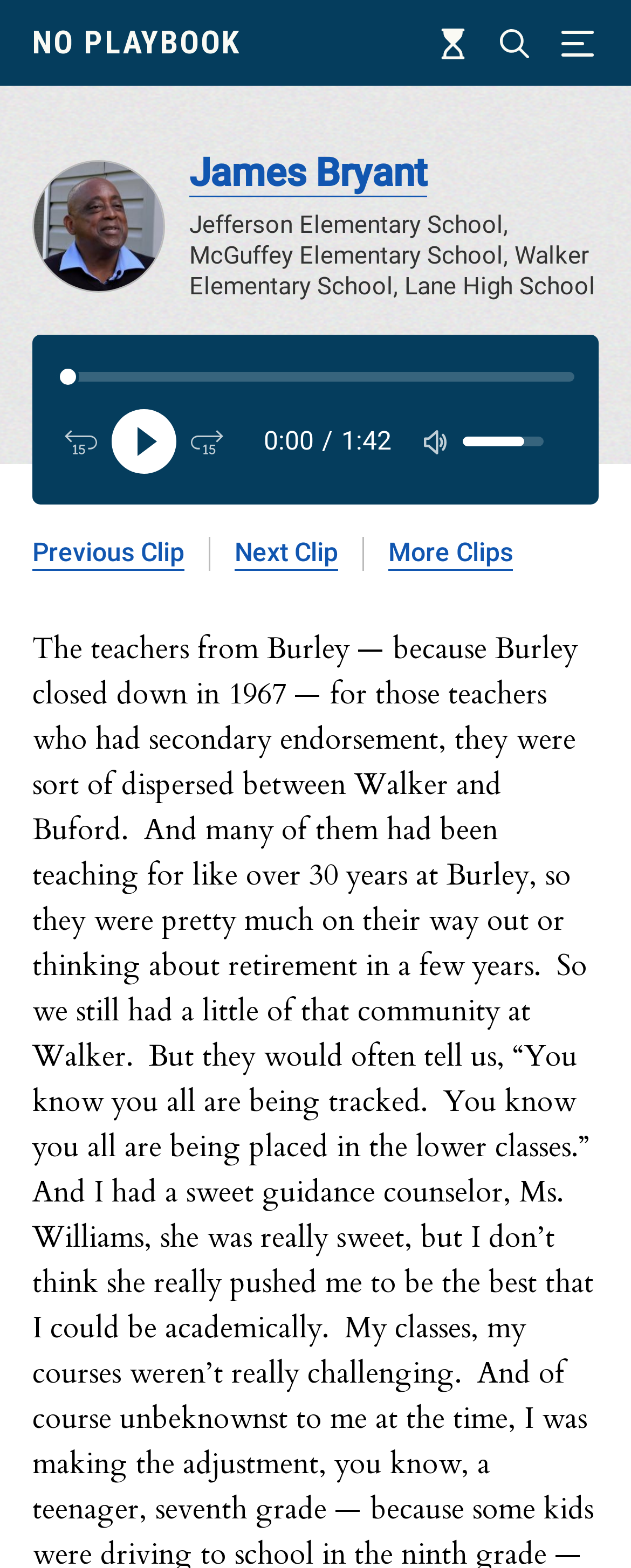Please specify the bounding box coordinates of the region to click in order to perform the following instruction: "Go to NO PLAYBOOK".

[0.051, 0.005, 0.408, 0.05]